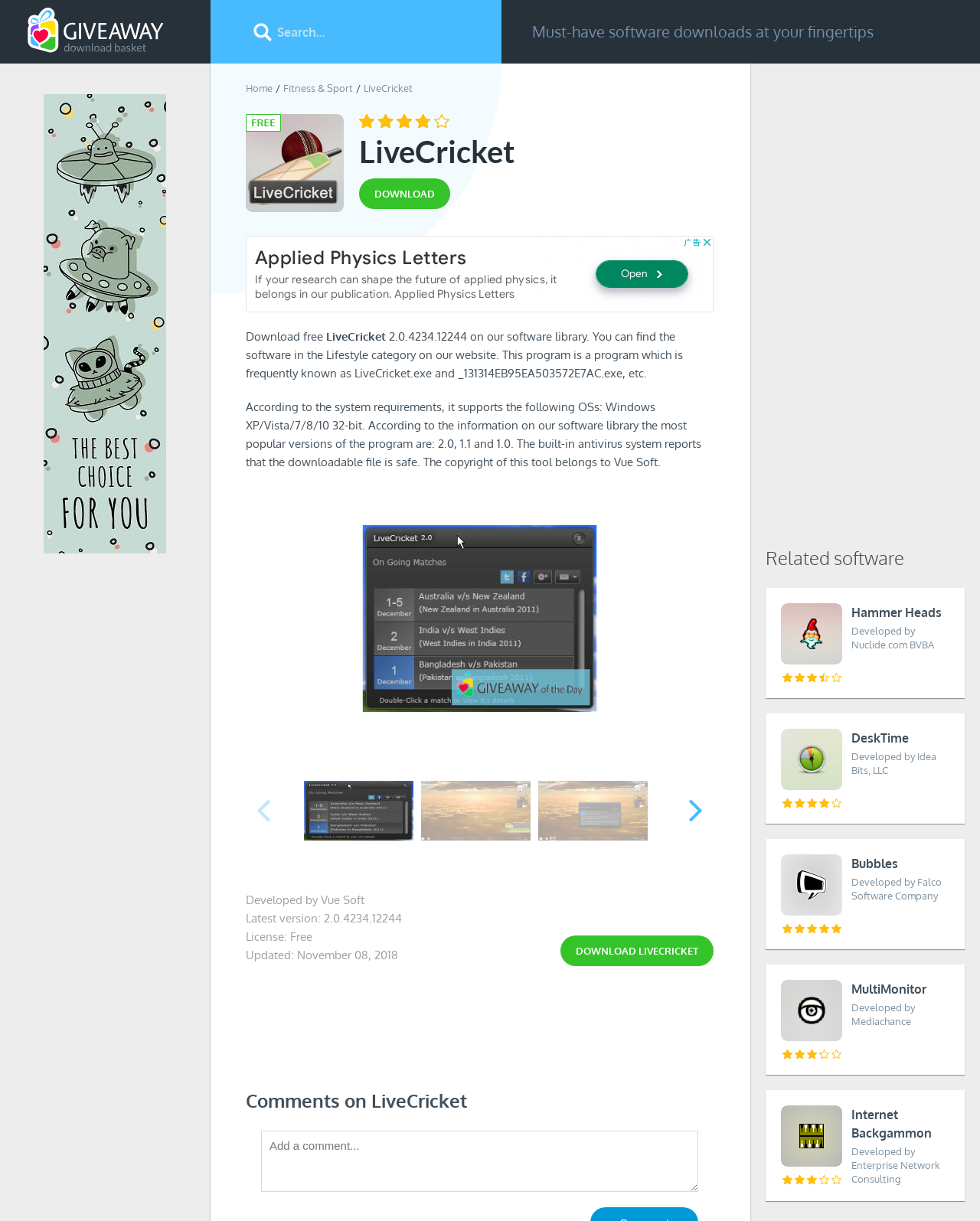Given the element description (adsbygoogle = window.adsbygoogle || []).push({});, specify the bounding box coordinates of the corresponding UI element in the format (top-left x, top-left y, bottom-right x, bottom-right y). All values must be between 0 and 1.

[0.766, 0.052, 1.0, 0.428]